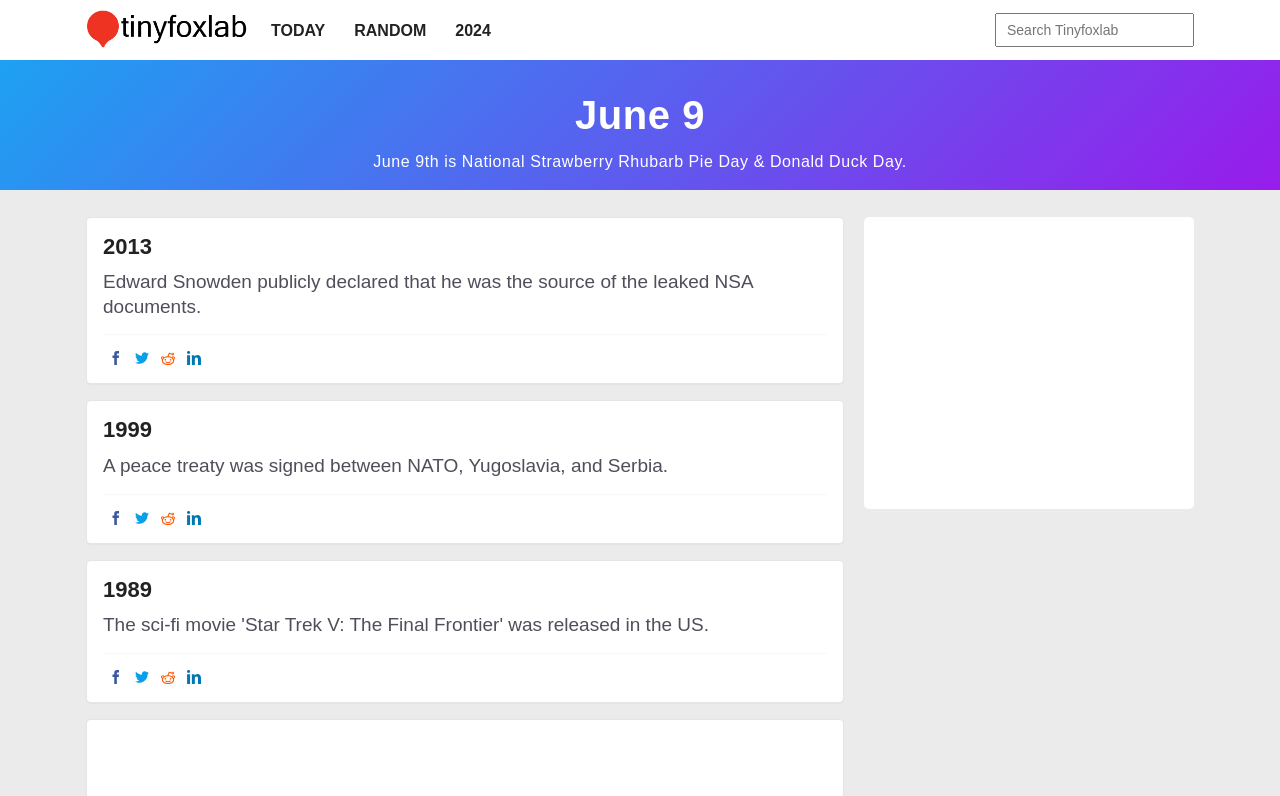Find the bounding box coordinates for the area that must be clicked to perform this action: "Search for something on Tinyfoxlab".

[0.759, 0.016, 0.933, 0.059]